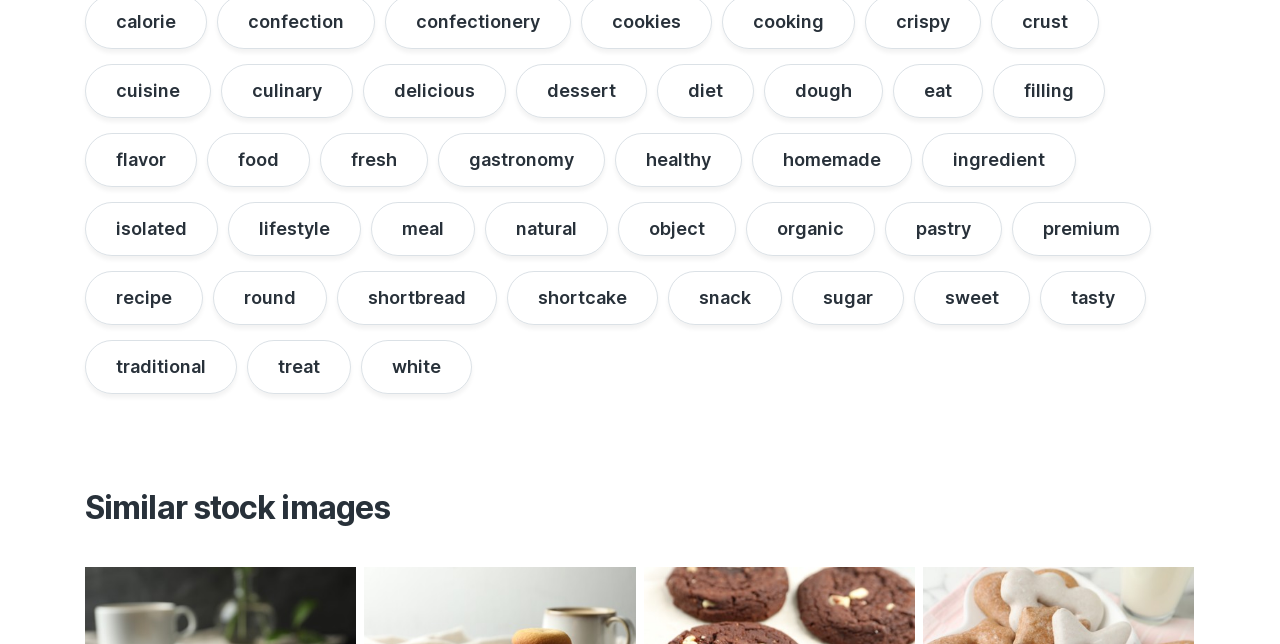What is the purpose of the links on the webpage?
Look at the screenshot and respond with one word or a short phrase.

To provide related stock images